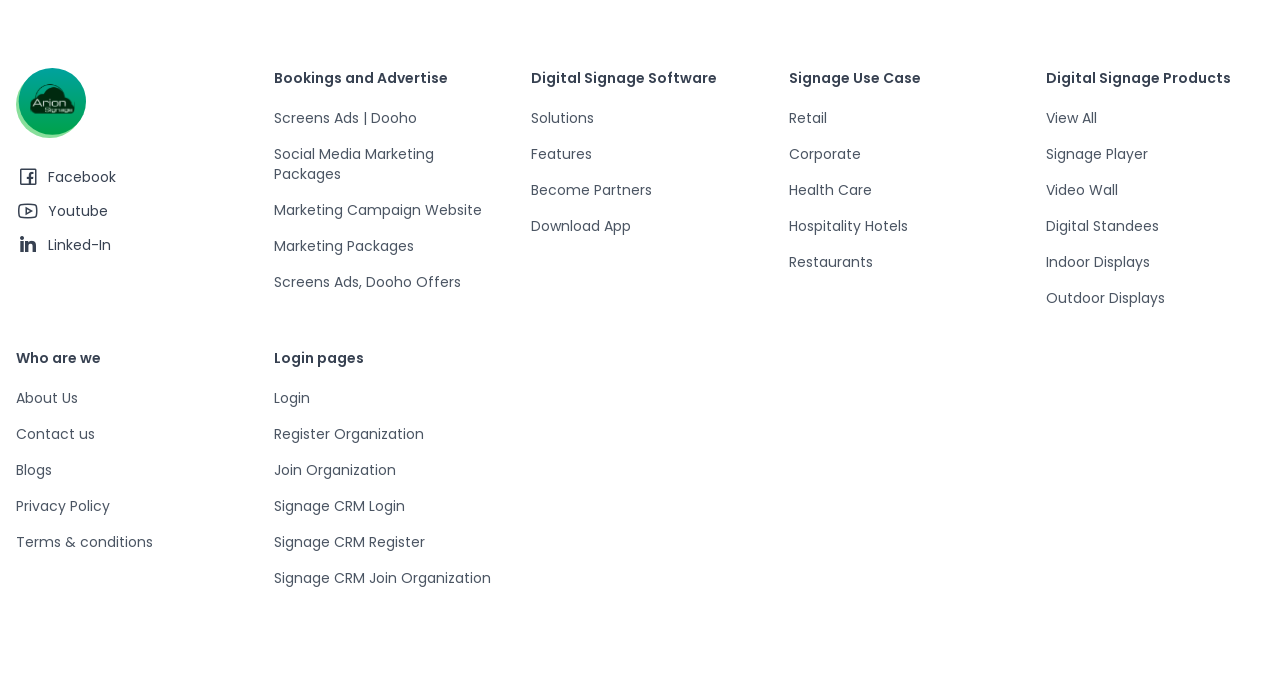Answer this question using a single word or a brief phrase:
What are the social media platforms linked on the website?

Facebook, Youtube, Linked-In